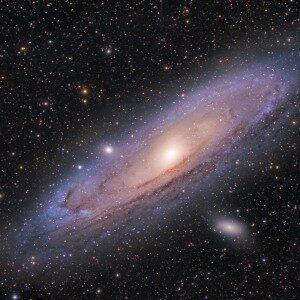Please provide a one-word or phrase answer to the question: 
How far is the galaxy from Earth?

2.537 million light-years